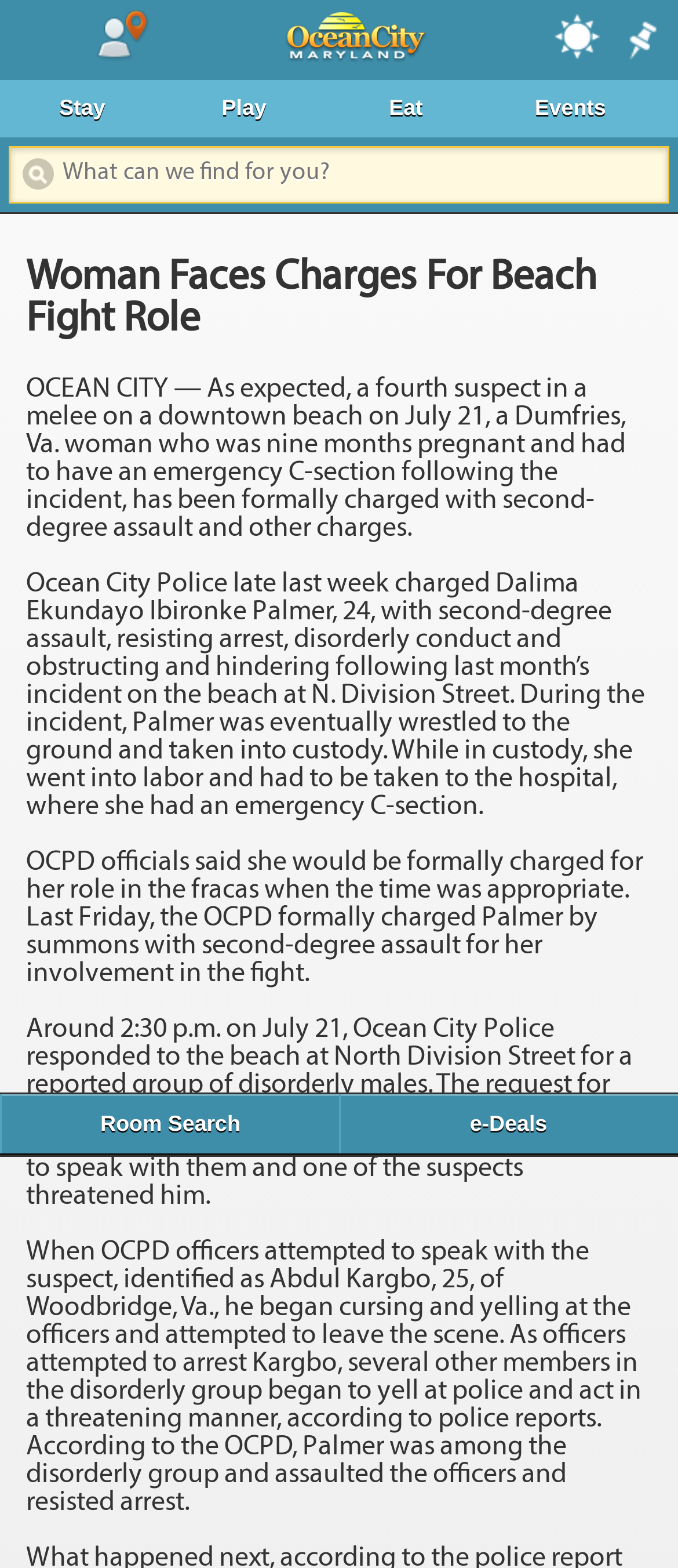What is the name of the woman who was charged with second-degree assault?
Using the image as a reference, give an elaborate response to the question.

I found the answer by reading the article on the webpage, which mentions that Ocean City Police charged Dalima Ekundayo Ibironke Palmer, 24, with second-degree assault and other charges.